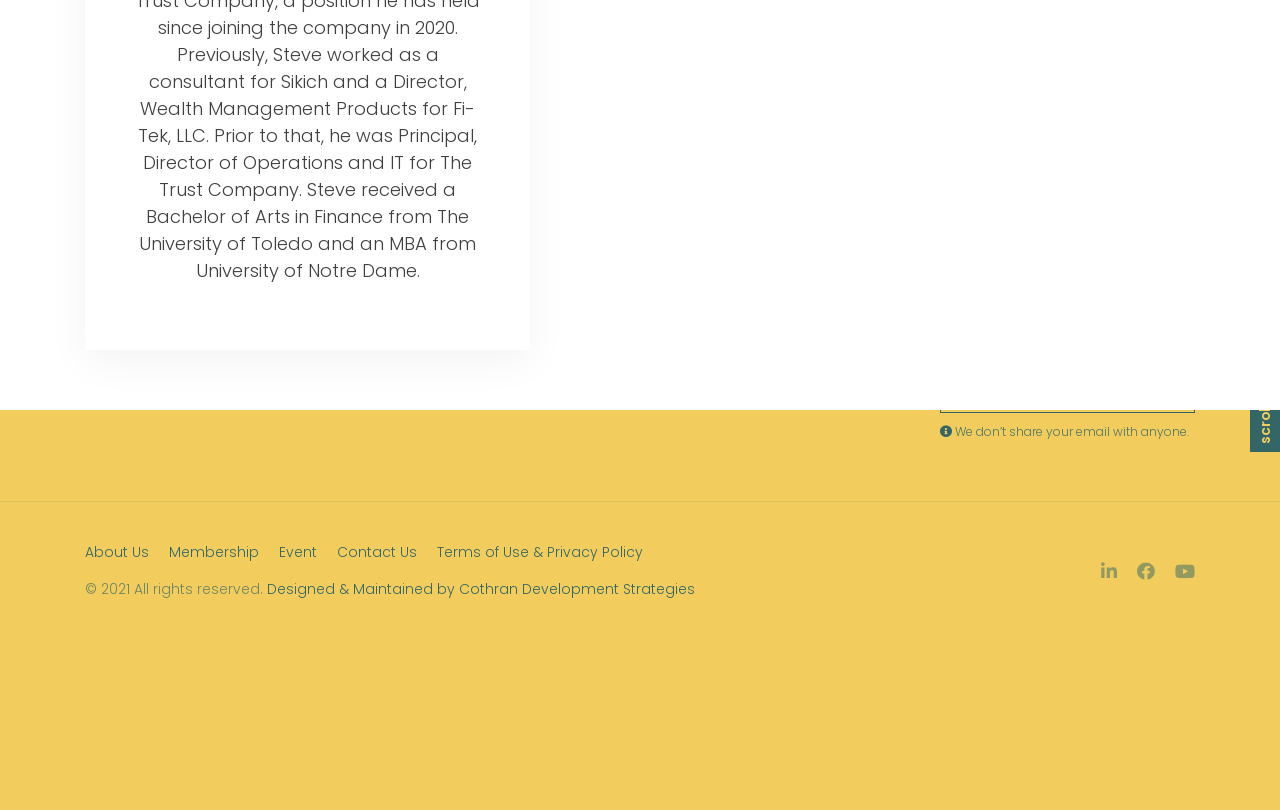Please provide the bounding box coordinate of the region that matches the element description: Contact Us. Coordinates should be in the format (top-left x, top-left y, bottom-right x, bottom-right y) and all values should be between 0 and 1.

[0.263, 0.669, 0.326, 0.696]